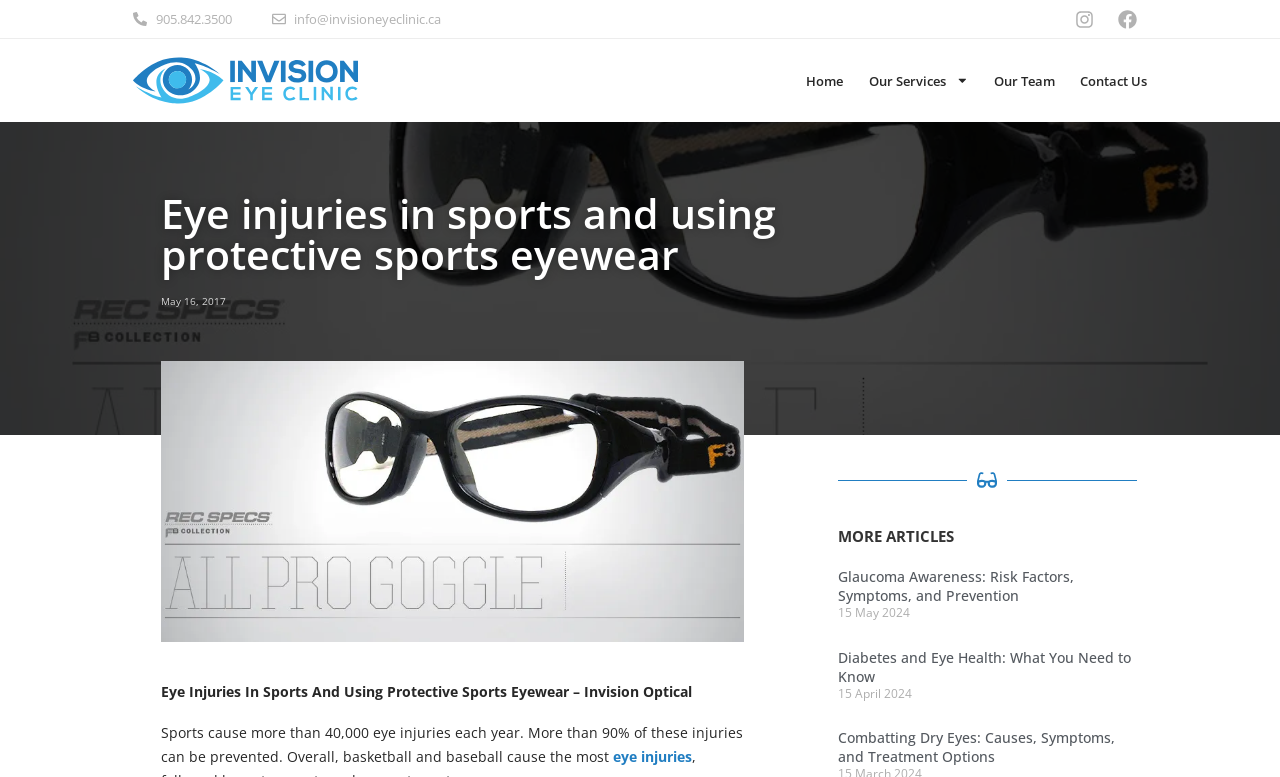Analyze the image and answer the question with as much detail as possible: 
What is the phone number of Invision Eye Clinic?

I found the phone number by looking at the top of the webpage, where the contact information is usually located. The phone number is displayed as a link with the text '905.842.3500'.